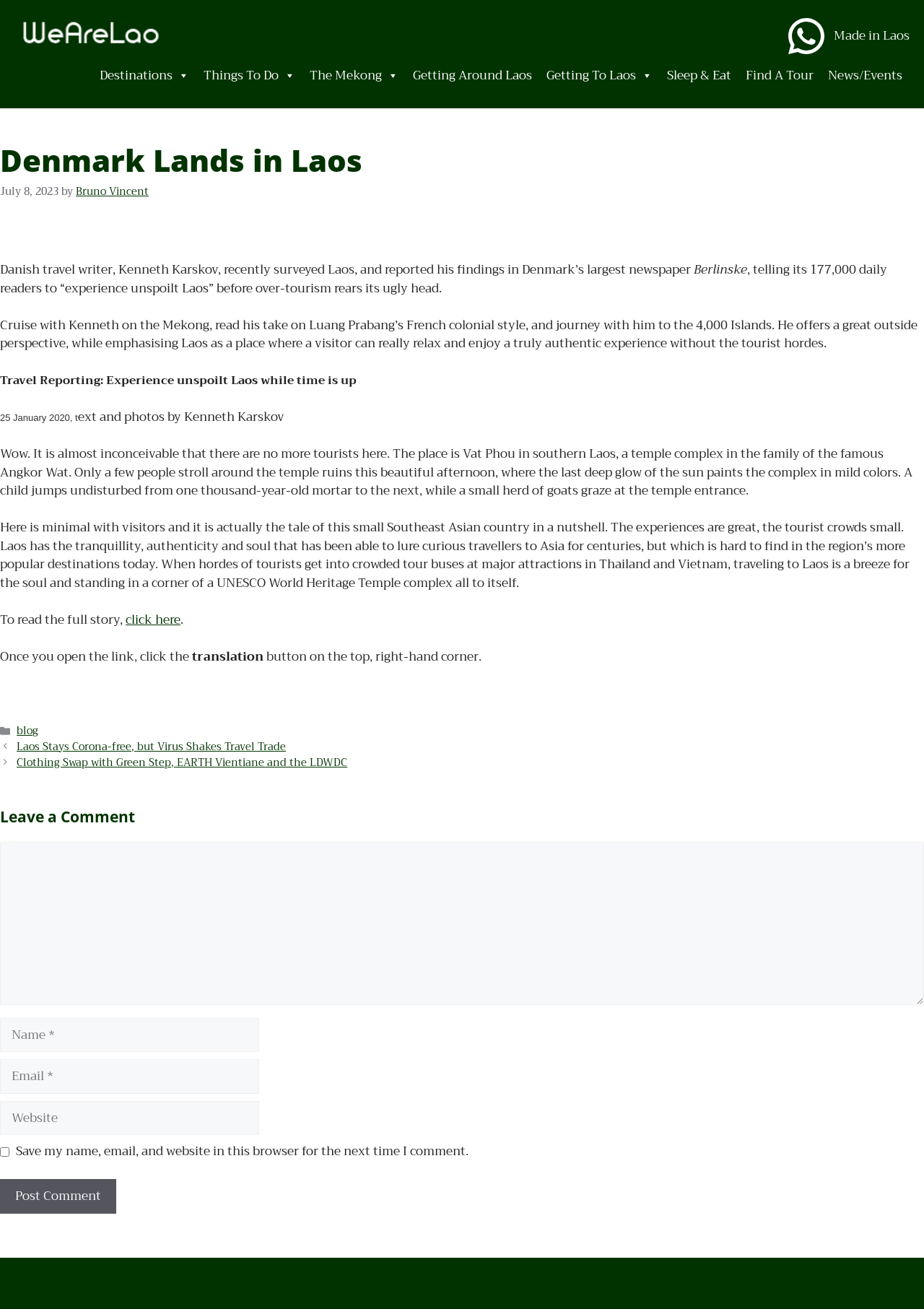Show the bounding box coordinates of the element that should be clicked to complete the task: "Leave a comment".

[0.0, 0.643, 1.0, 0.768]